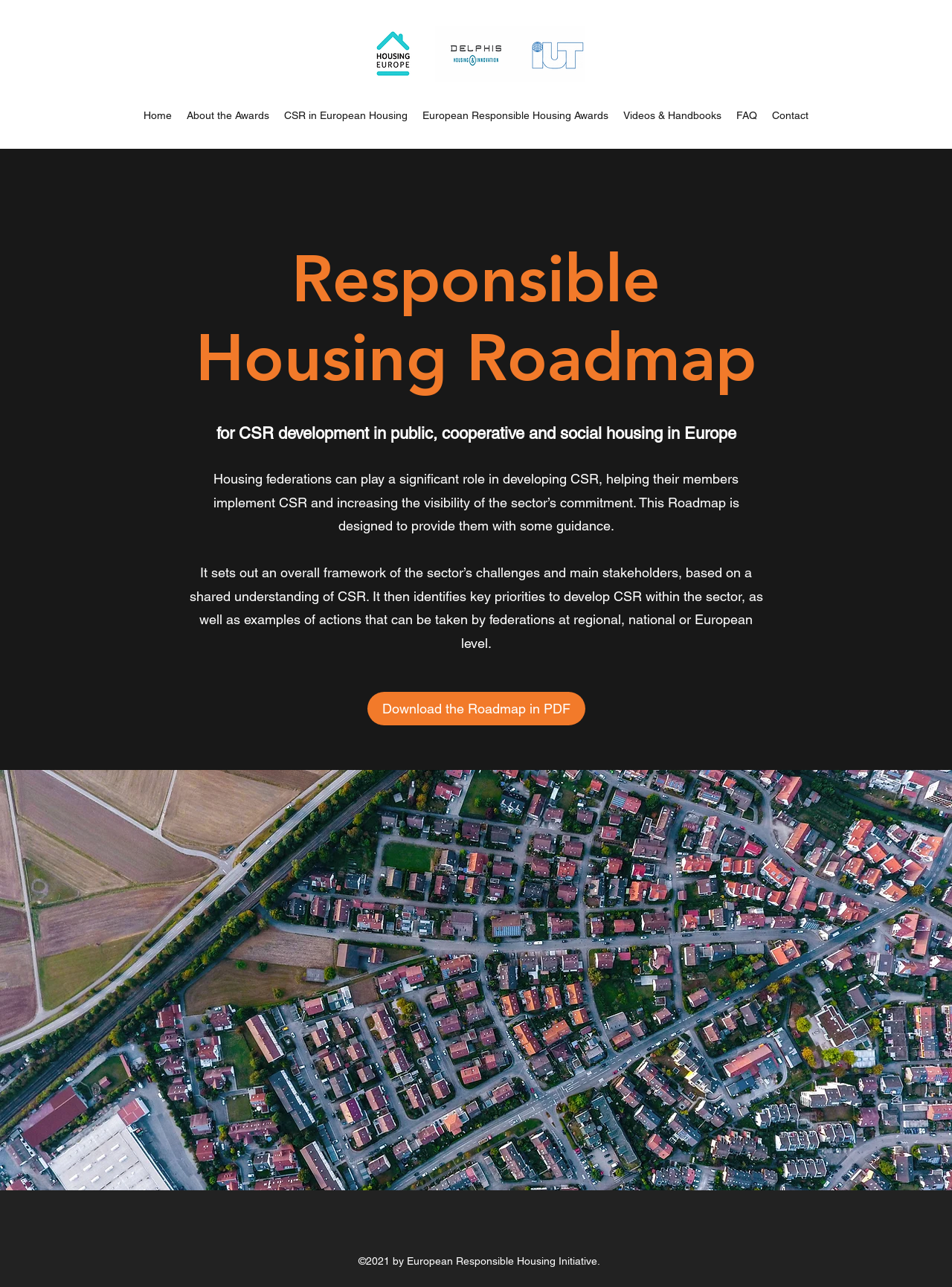What is the format of the Roadmap that can be downloaded?
Using the image, elaborate on the answer with as much detail as possible.

The webpage provides a link to download the Roadmap in PDF format, which suggests that the document is available for download in a portable document format.